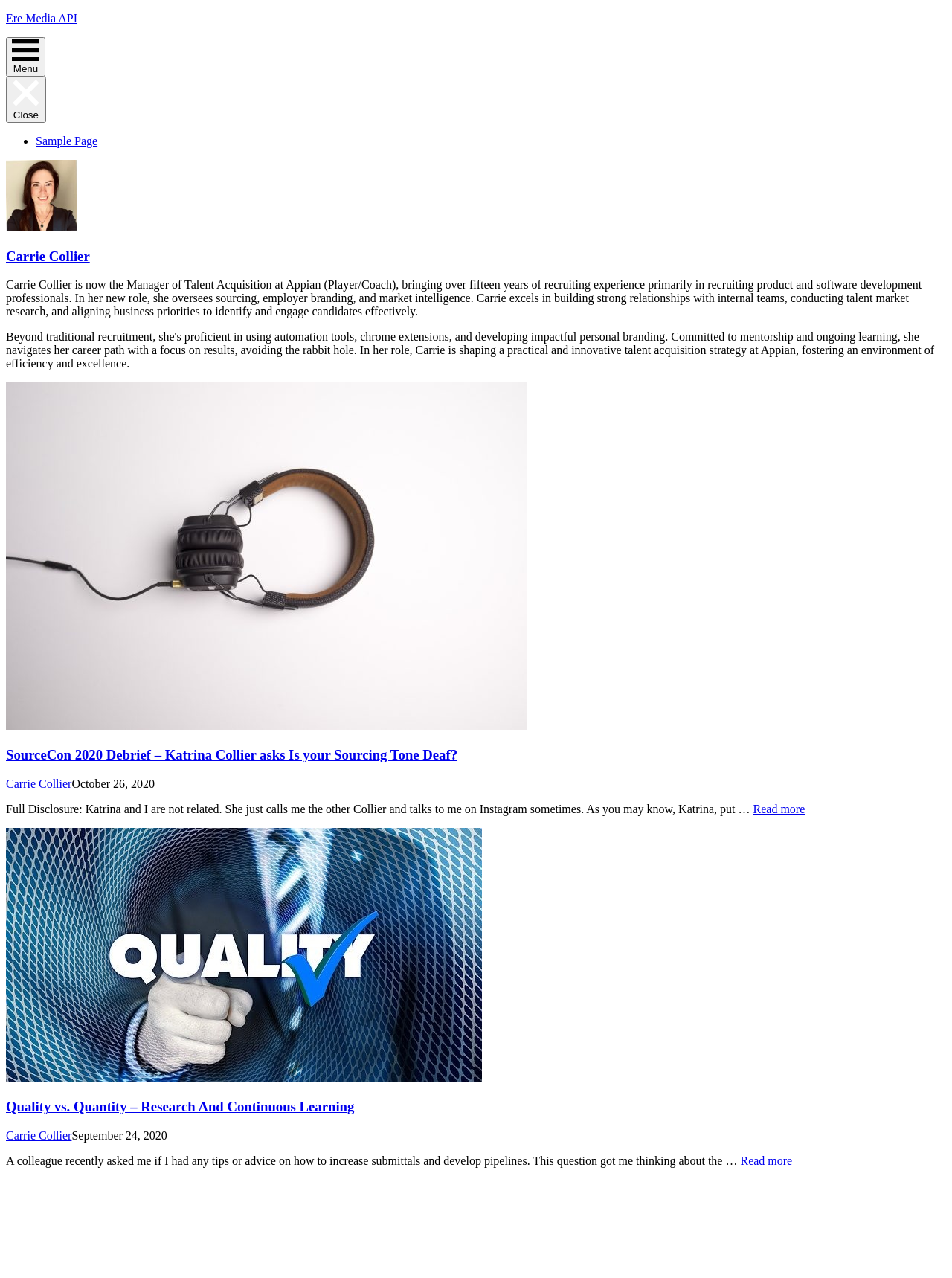Can you identify the bounding box coordinates of the clickable region needed to carry out this instruction: 'Click the 'Menu' button'? The coordinates should be four float numbers within the range of 0 to 1, stated as [left, top, right, bottom].

[0.006, 0.029, 0.048, 0.06]